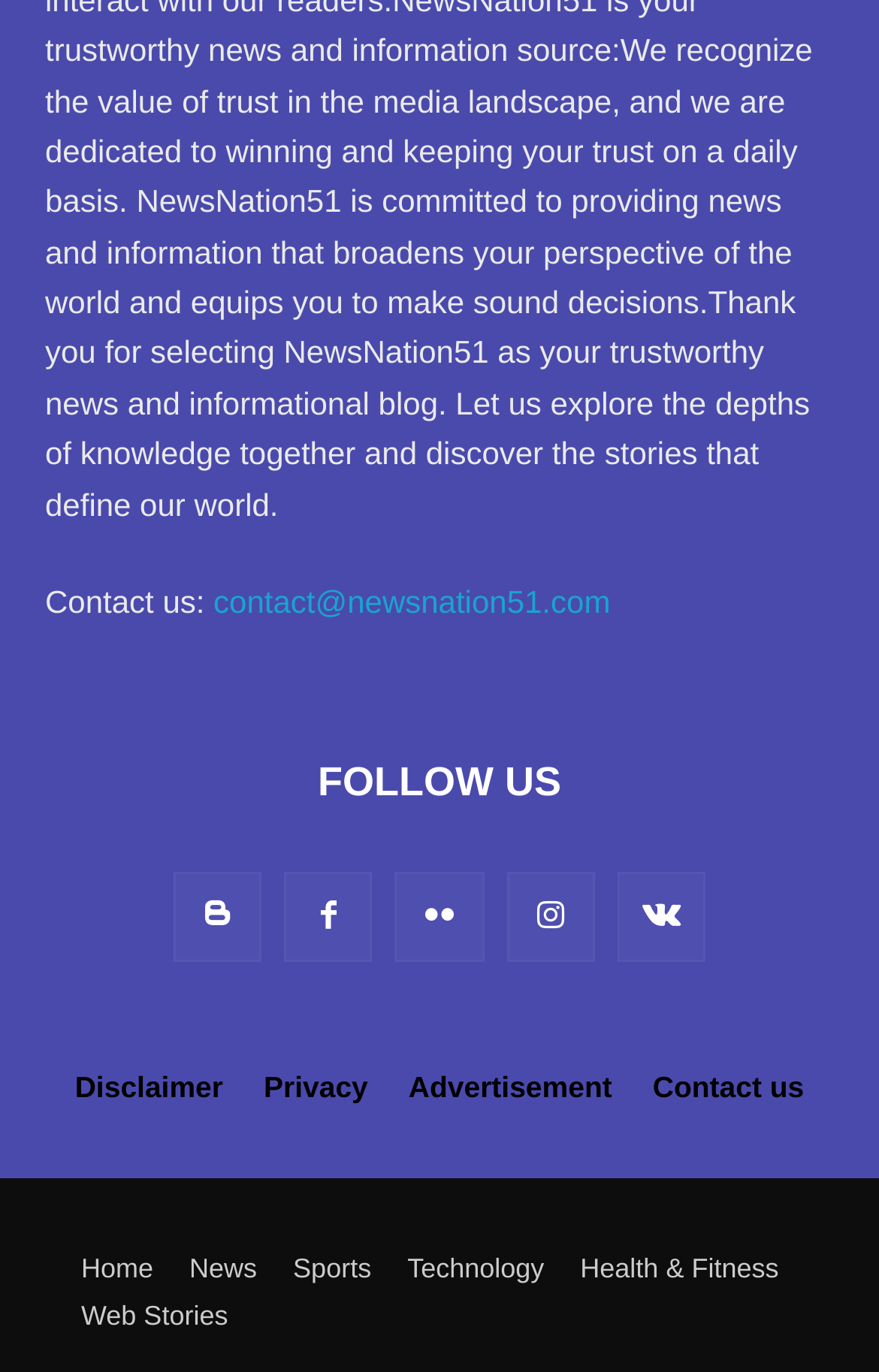Please provide the bounding box coordinates for the element that needs to be clicked to perform the following instruction: "Go to the home page". The coordinates should be given as four float numbers between 0 and 1, i.e., [left, top, right, bottom].

[0.092, 0.907, 0.174, 0.942]